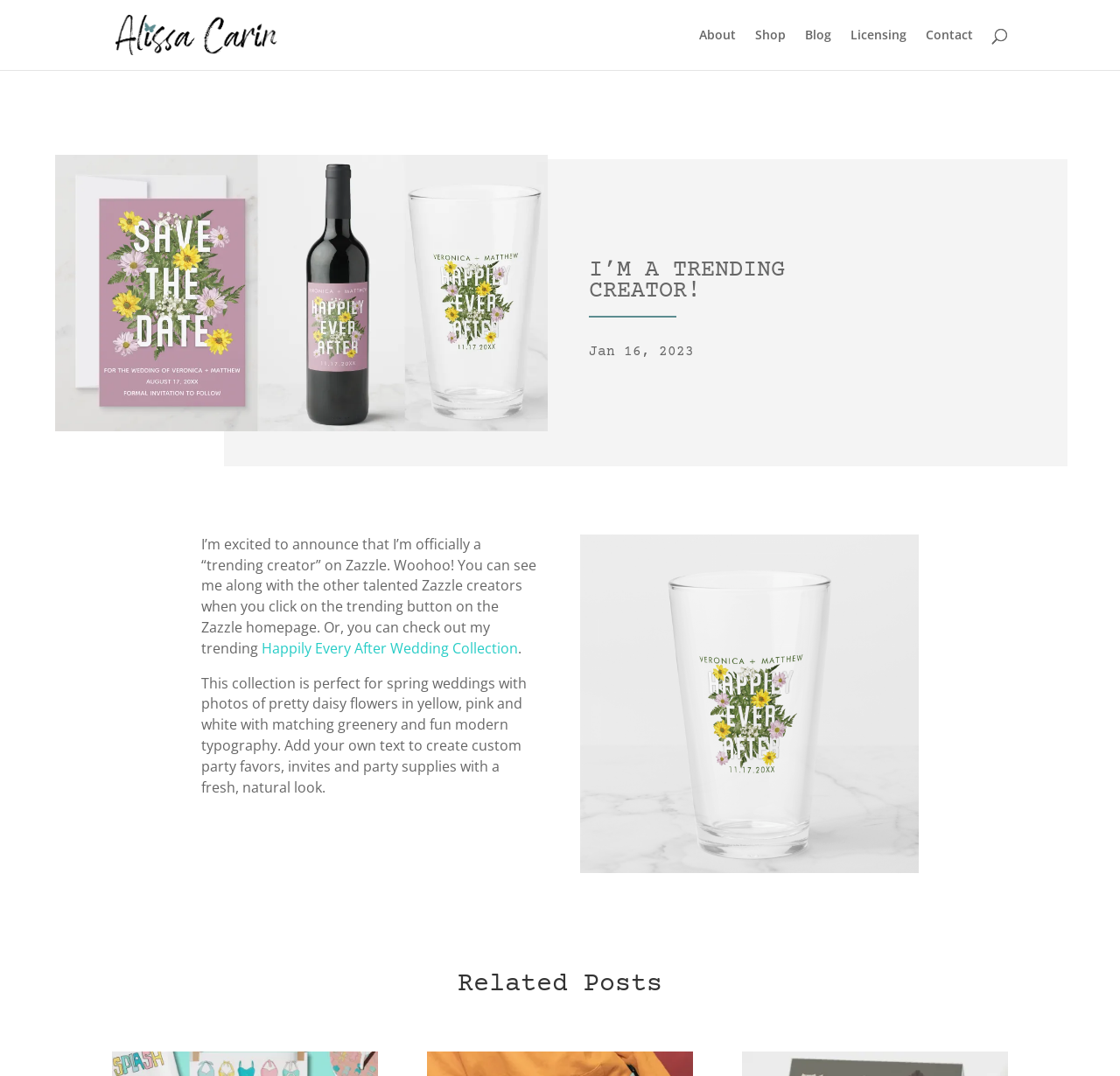Can you find the bounding box coordinates for the UI element given this description: "Contact"? Provide the coordinates as four float numbers between 0 and 1: [left, top, right, bottom].

[0.827, 0.027, 0.869, 0.065]